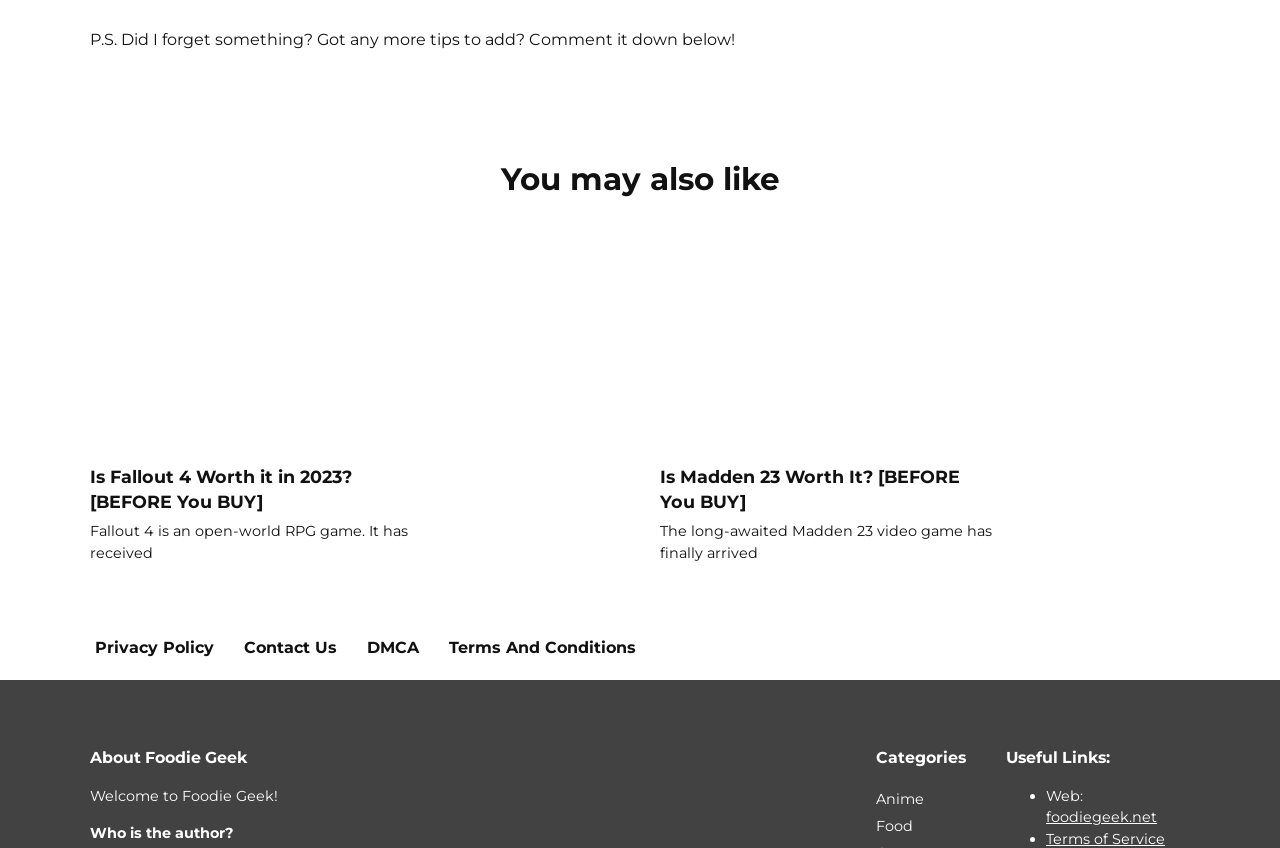Please find the bounding box coordinates of the element that you should click to achieve the following instruction: "Explore the Anime category". The coordinates should be presented as four float numbers between 0 and 1: [left, top, right, bottom].

[0.684, 0.93, 0.722, 0.955]